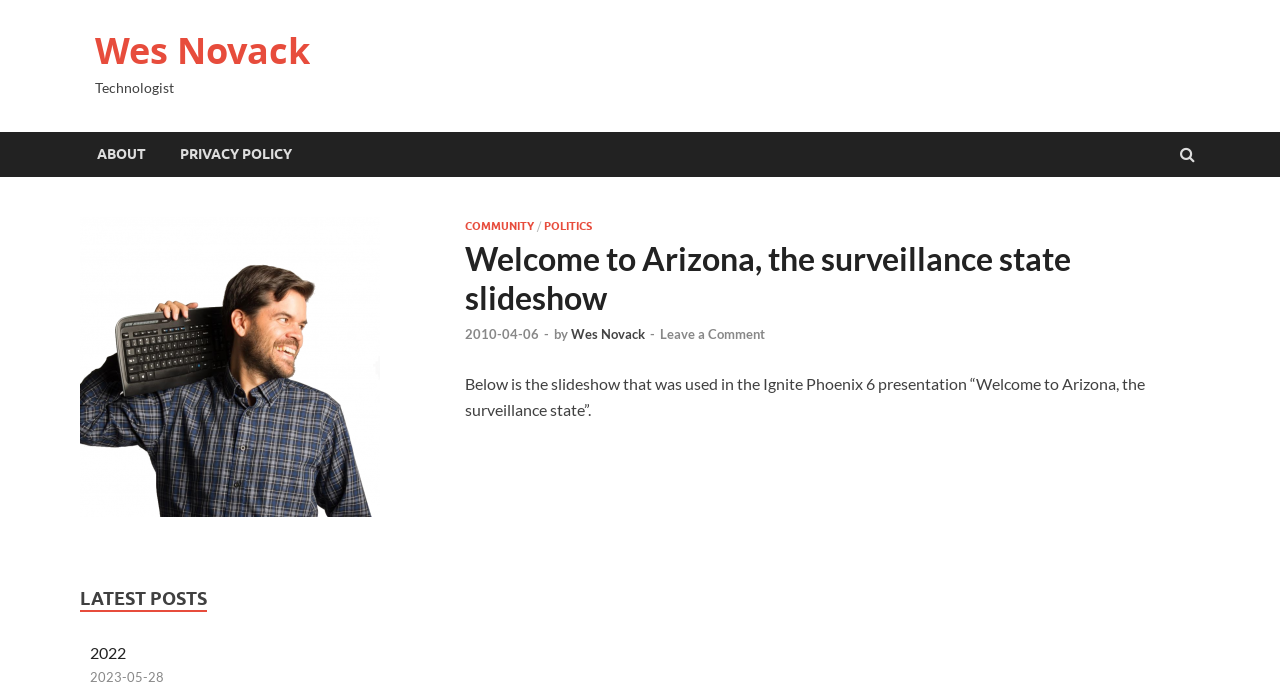What is the date of the Ignite Phoenix 6 presentation?
Look at the screenshot and respond with one word or a short phrase.

2010-04-06